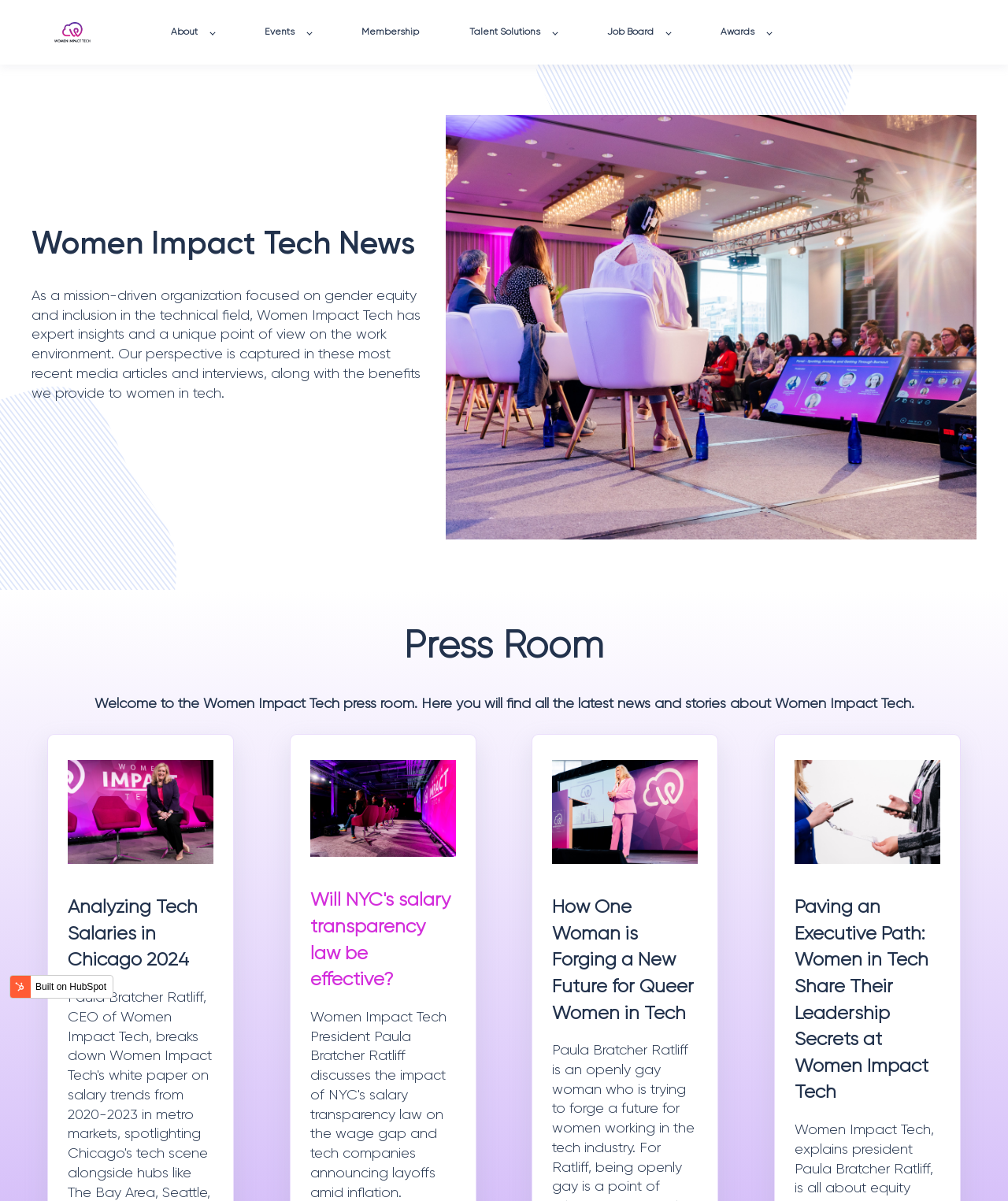Please find the bounding box for the following UI element description. Provide the coordinates in (top-left x, top-left y, bottom-right x, bottom-right y) format, with values between 0 and 1: Membership

[0.359, 0.014, 0.416, 0.04]